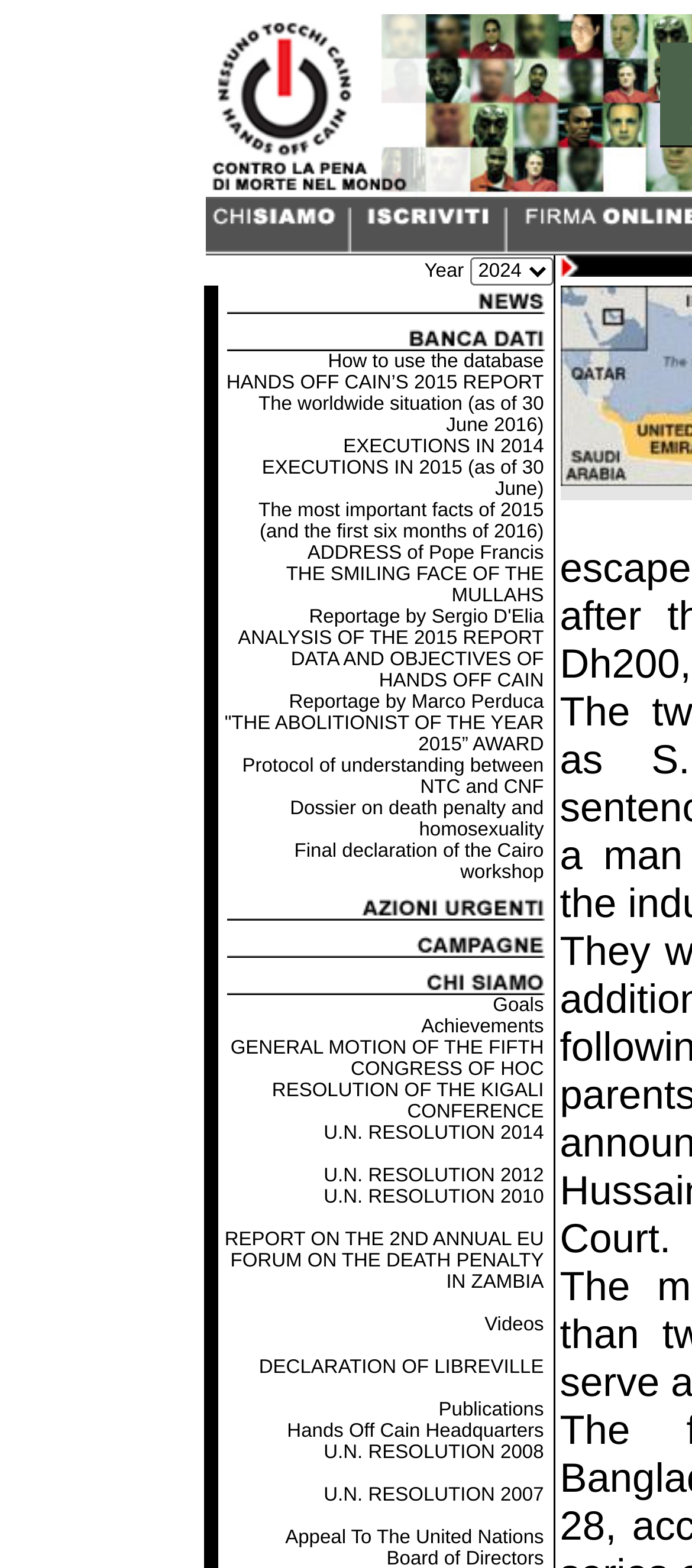Please identify the bounding box coordinates of the area I need to click to accomplish the following instruction: "Browse the report 'EXECUTIONS IN 2014'".

[0.496, 0.278, 0.786, 0.292]